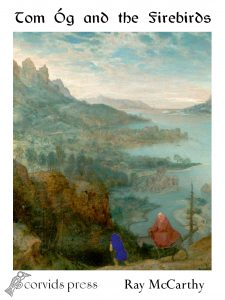Using the information shown in the image, answer the question with as much detail as possible: What color is the attire of one of the characters?

The detailed answer can be obtained by analyzing the caption, which describes the scene on the book cover. It mentions that one of the characters is adorned in vibrant blue attire, standing alongside another character dressed in red. This information is explicitly stated in the caption, making it easy to identify the color of the attire.